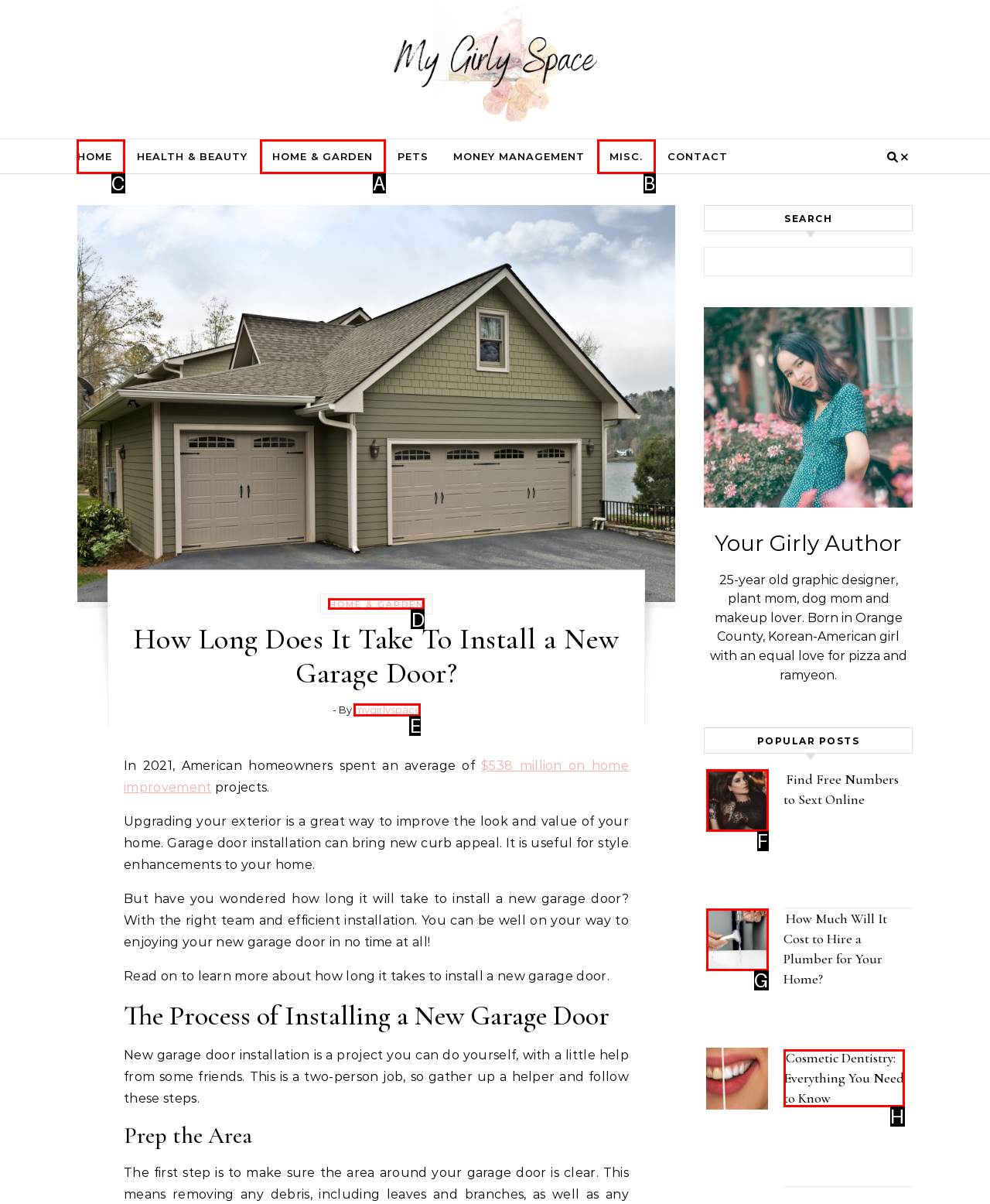Select the correct option from the given choices to perform this task: Check the top stories today. Provide the letter of that option.

None